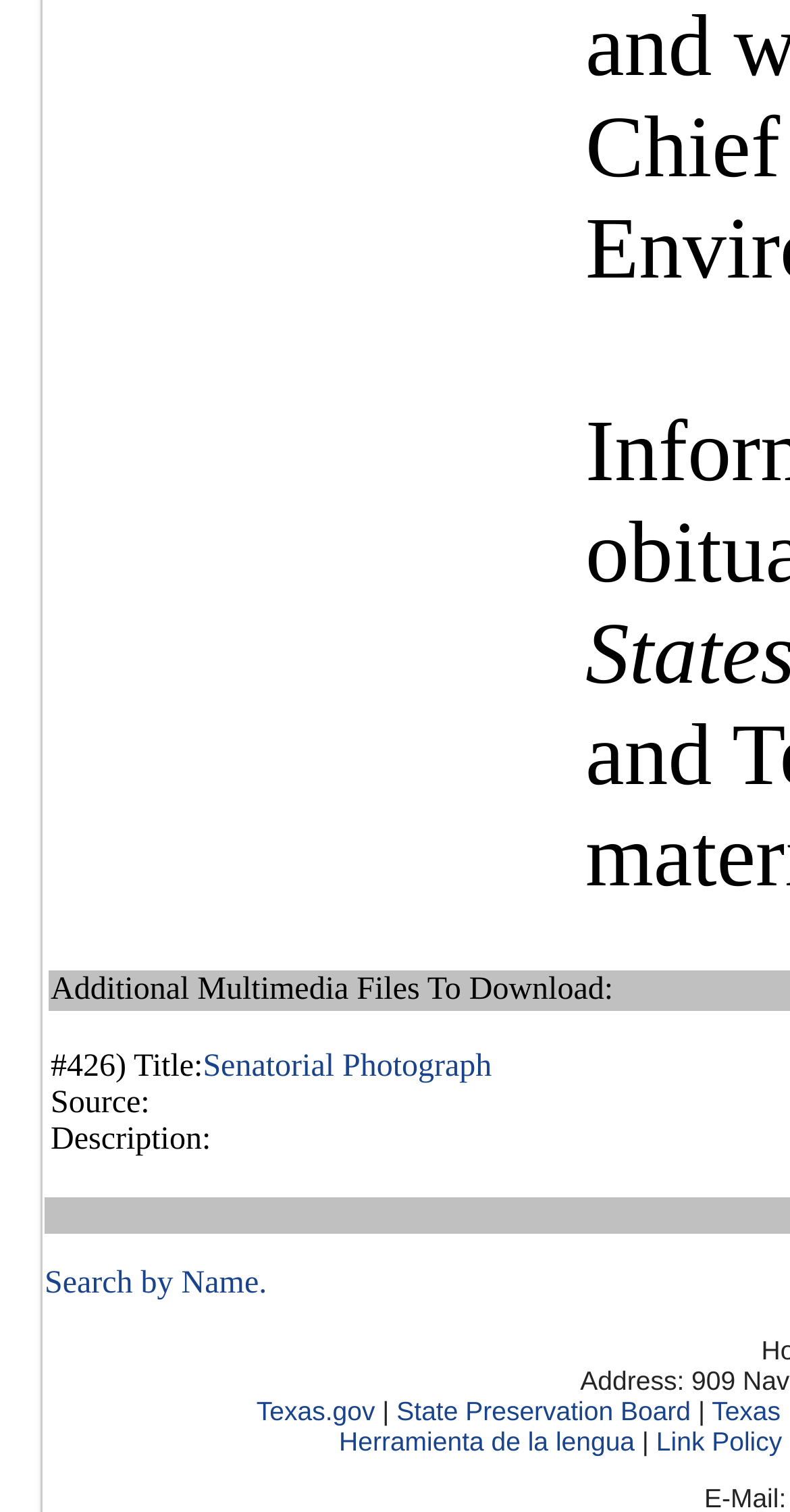Please find the bounding box for the following UI element description. Provide the coordinates in (top-left x, top-left y, bottom-right x, bottom-right y) format, with values between 0 and 1: NEOXIMM PROMOTION IMMOBILIERE

None